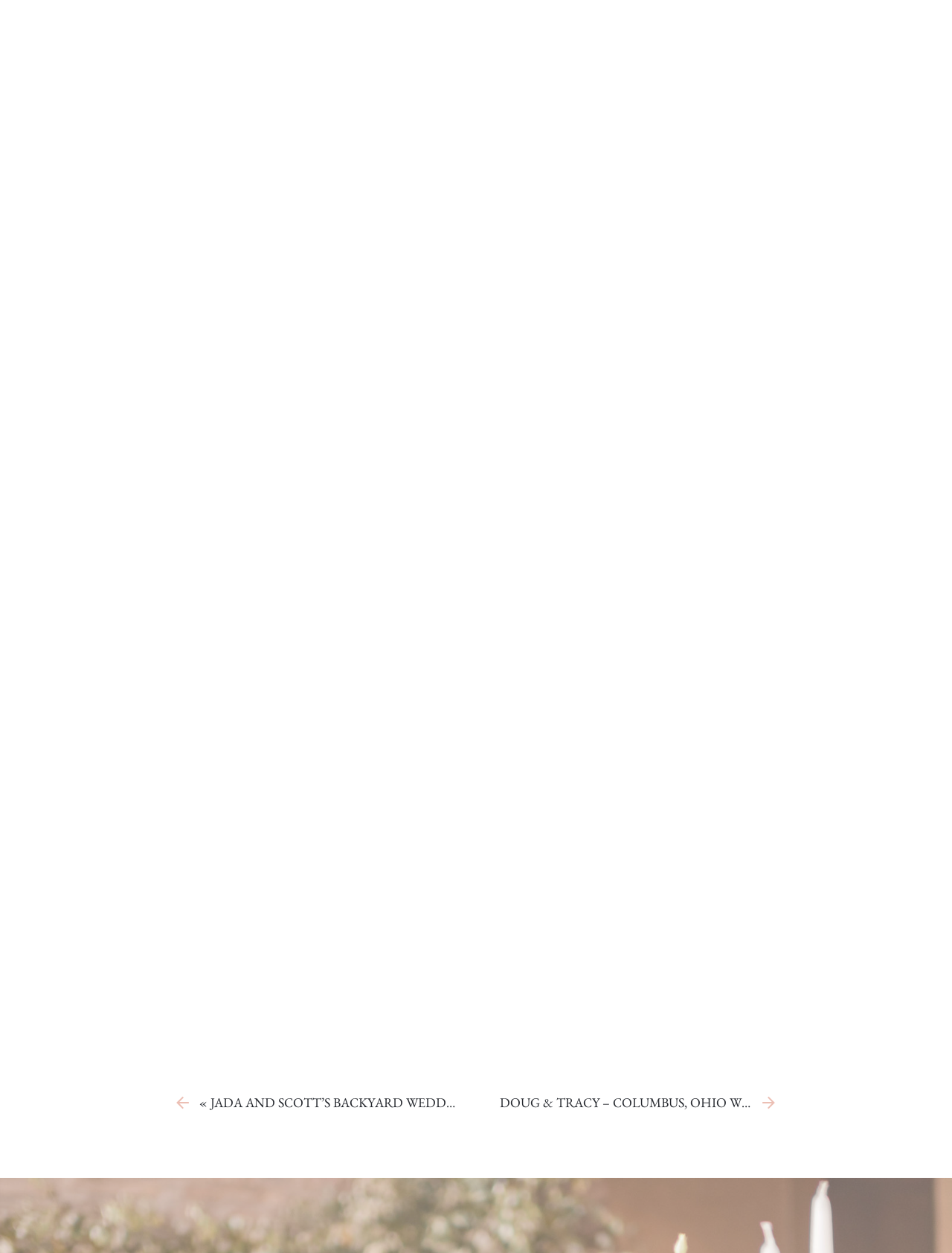Are there any links on the webpage?
From the image, provide a succinct answer in one word or a short phrase.

Yes